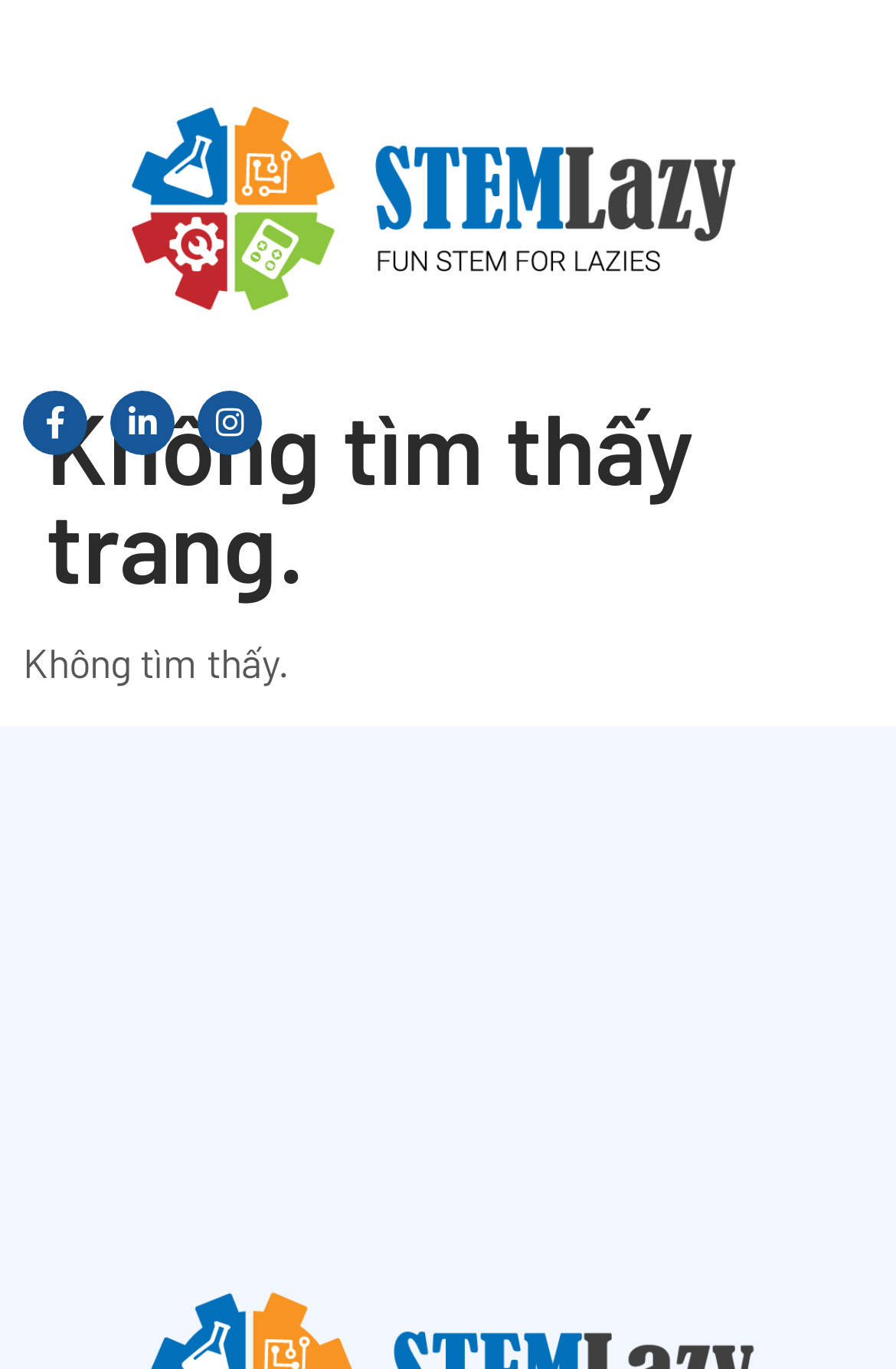Provide the bounding box coordinates for the UI element described in this sentence: "alt="STEMLazy-logo-01"". The coordinates should be four float values between 0 and 1, i.e., [left, top, right, bottom].

[0.115, 0.05, 0.885, 0.252]